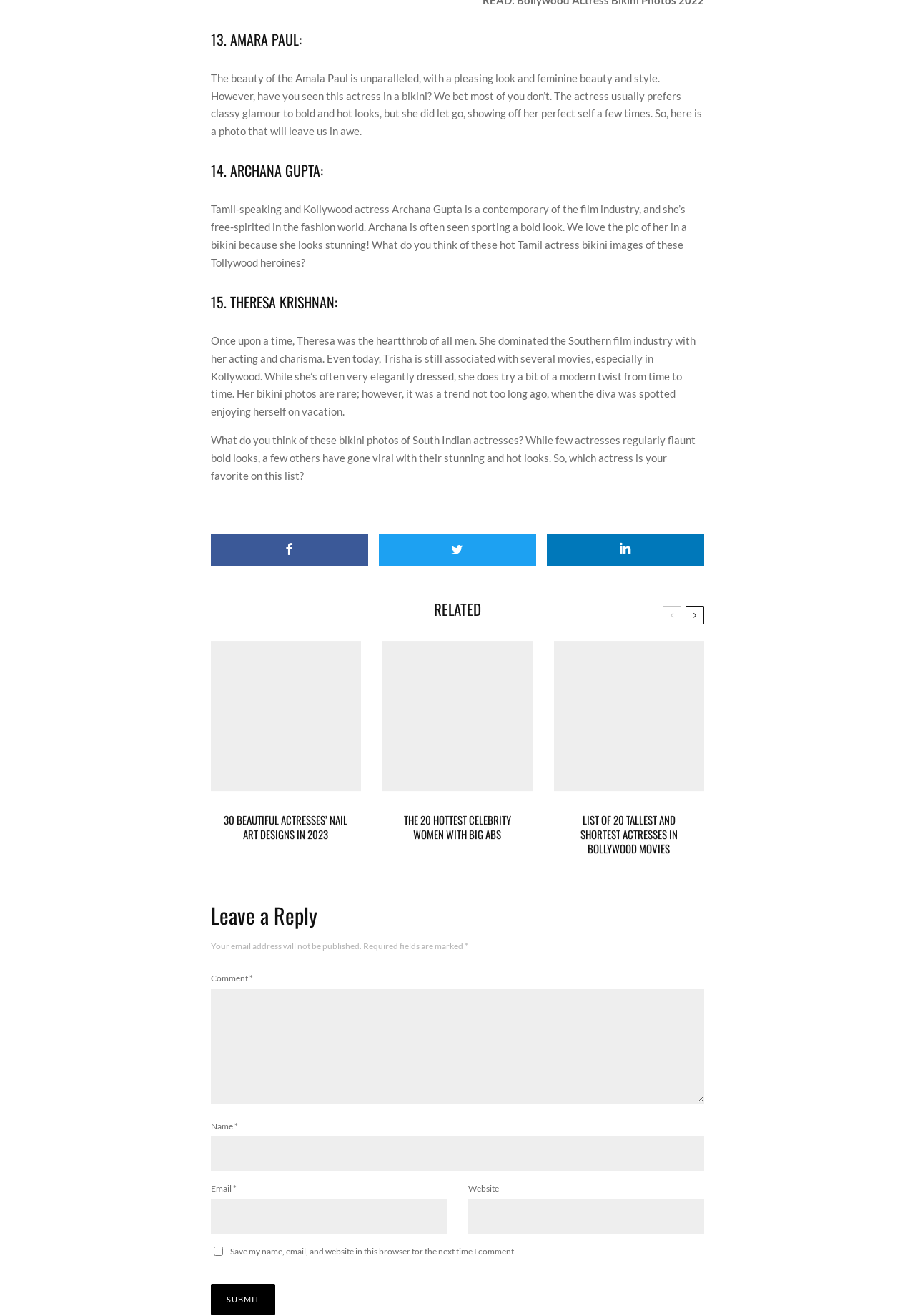Specify the bounding box coordinates of the element's area that should be clicked to execute the given instruction: "Click the 'ABOUT US' link". The coordinates should be four float numbers between 0 and 1, i.e., [left, top, right, bottom].

None